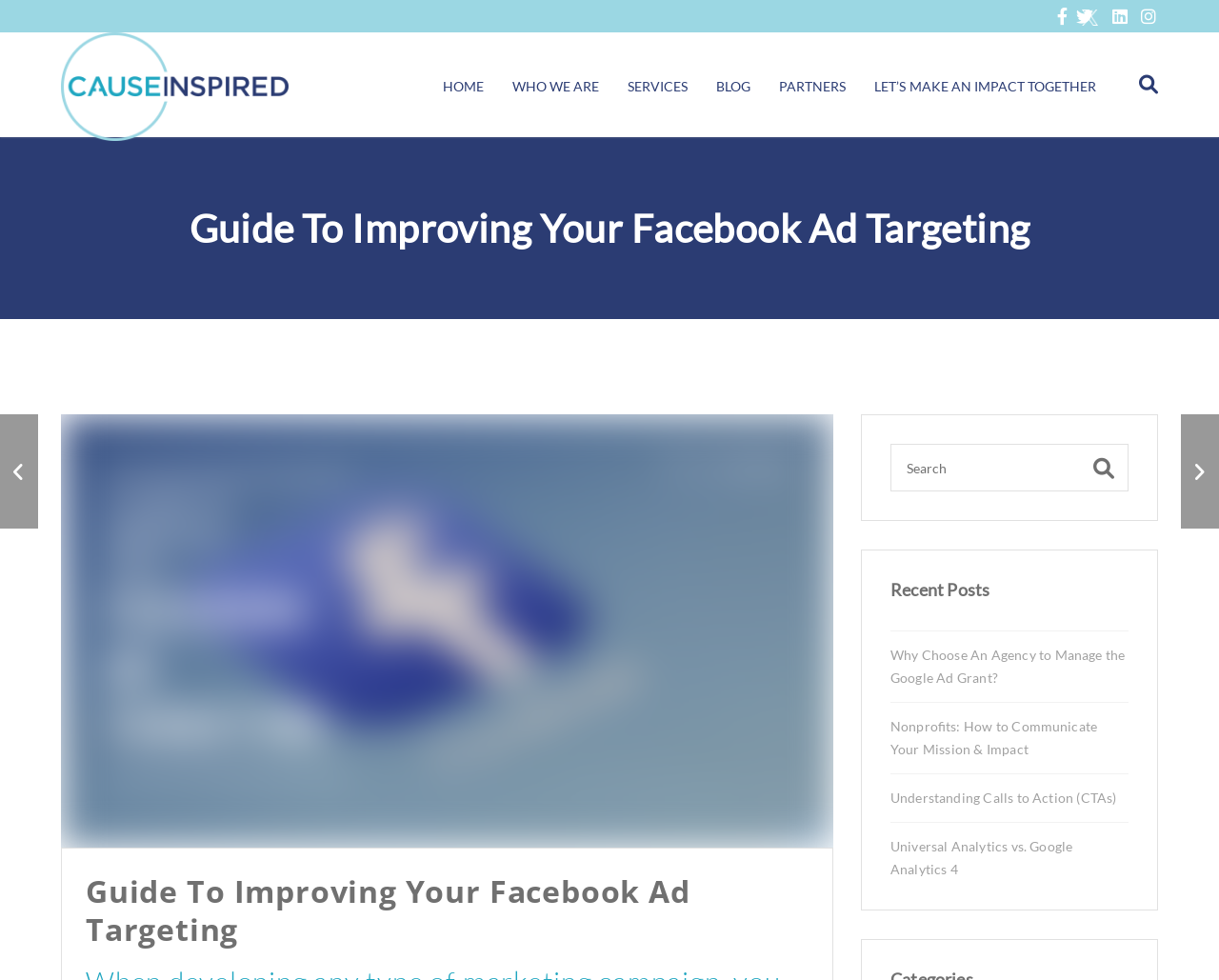Generate a comprehensive description of the webpage.

This webpage is a guide to improving Facebook ad targeting, specifically focused on nonprofits. At the top, there are four social media links, followed by a navigation menu with links to "HOME", "WHO WE ARE", "SERVICES", "BLOG", "PARTNERS", and "LET'S MAKE AN IMPACT TOGETHER". 

Below the navigation menu, there is a large header that reads "Guide To Improving Your Facebook Ad Targeting". On the left side of the page, there is an image with the text "Connecting People to Purpose". 

The main content of the page is divided into two sections. On the left, there are two links with headings and images, one about understanding the Facebook pixel and the other about a nonprofit works announcement. On the right, there is a large image with the title "A Guide to Improving Your Facebook Advertising". 

Below these sections, there is a search box and a header that reads "Guide To Improving Your Facebook Ad Targeting" again. Underneath, there are four links to recent blog posts, including "Why Choose An Agency to Manage the Google Ad Grant?", "Nonprofits: How to Communicate Your Mission & Impact", "Understanding Calls to Action (CTAs)", and "Universal Analytics vs. Google Analytics 4".